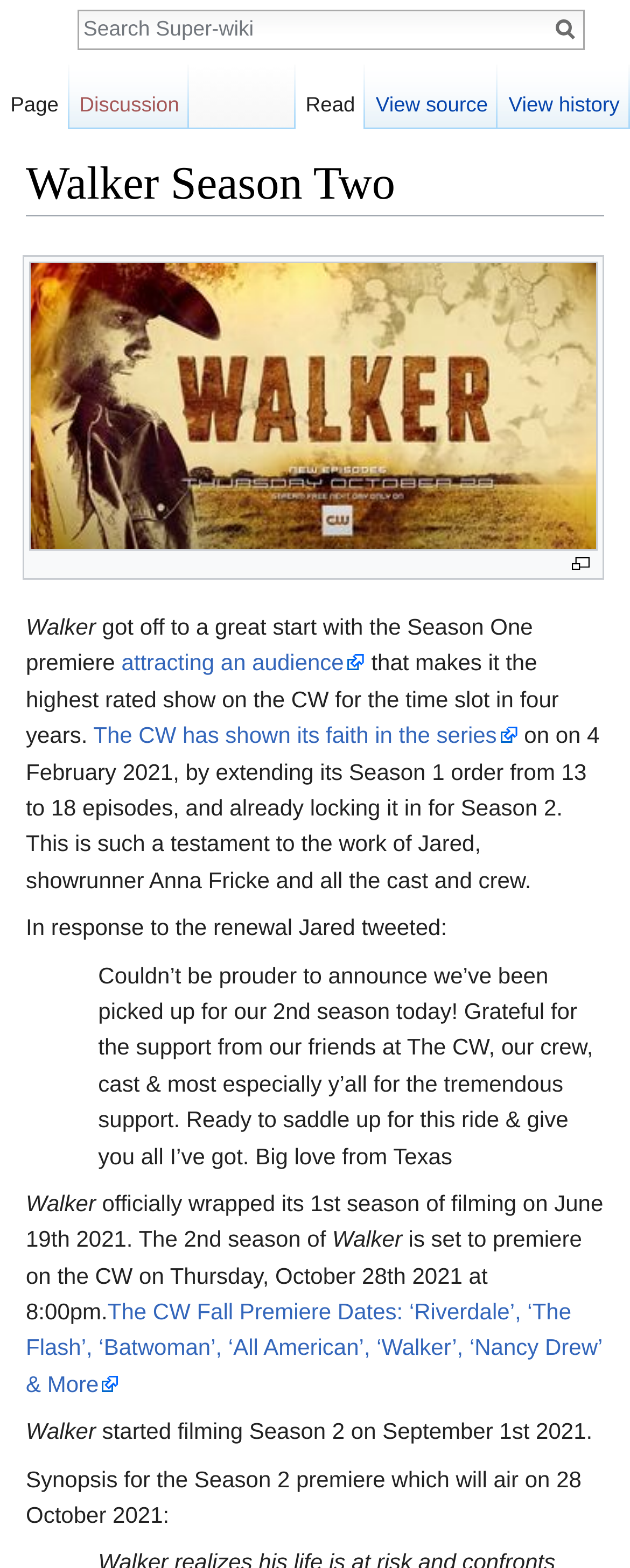Please provide the bounding box coordinates for the element that needs to be clicked to perform the following instruction: "Search for something". The coordinates should be given as four float numbers between 0 and 1, i.e., [left, top, right, bottom].

[0.126, 0.008, 0.926, 0.028]